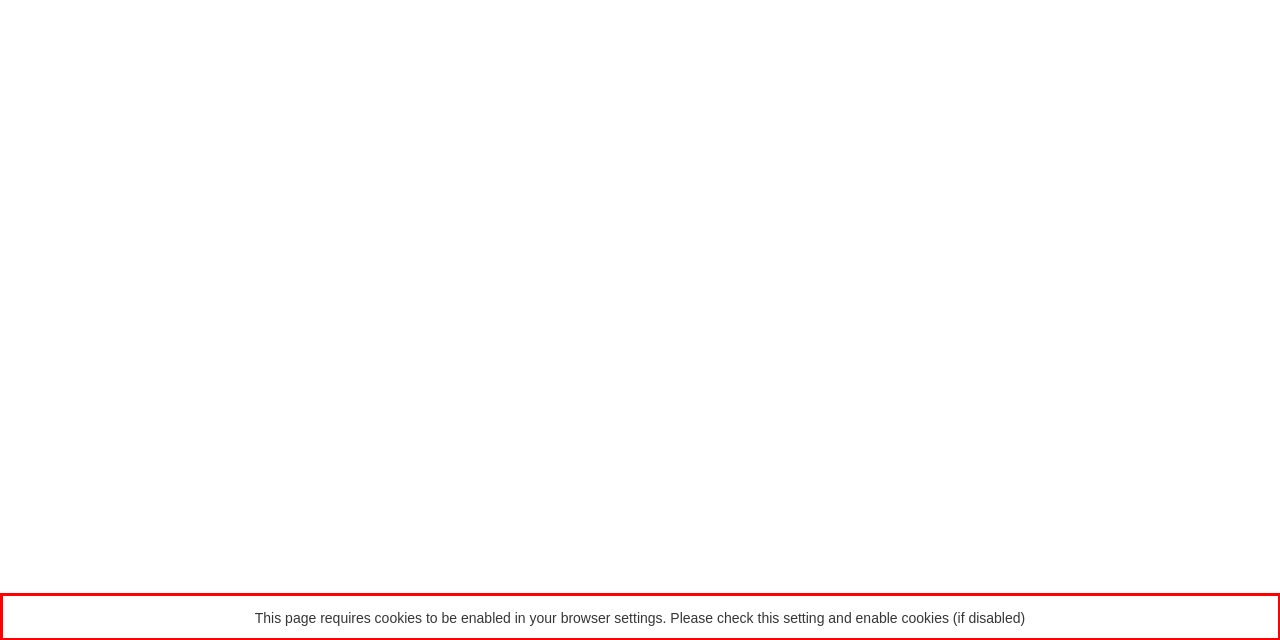You have a screenshot with a red rectangle around a UI element. Recognize and extract the text within this red bounding box using OCR.

This page requires cookies to be enabled in your browser settings. Please check this setting and enable cookies (if disabled)